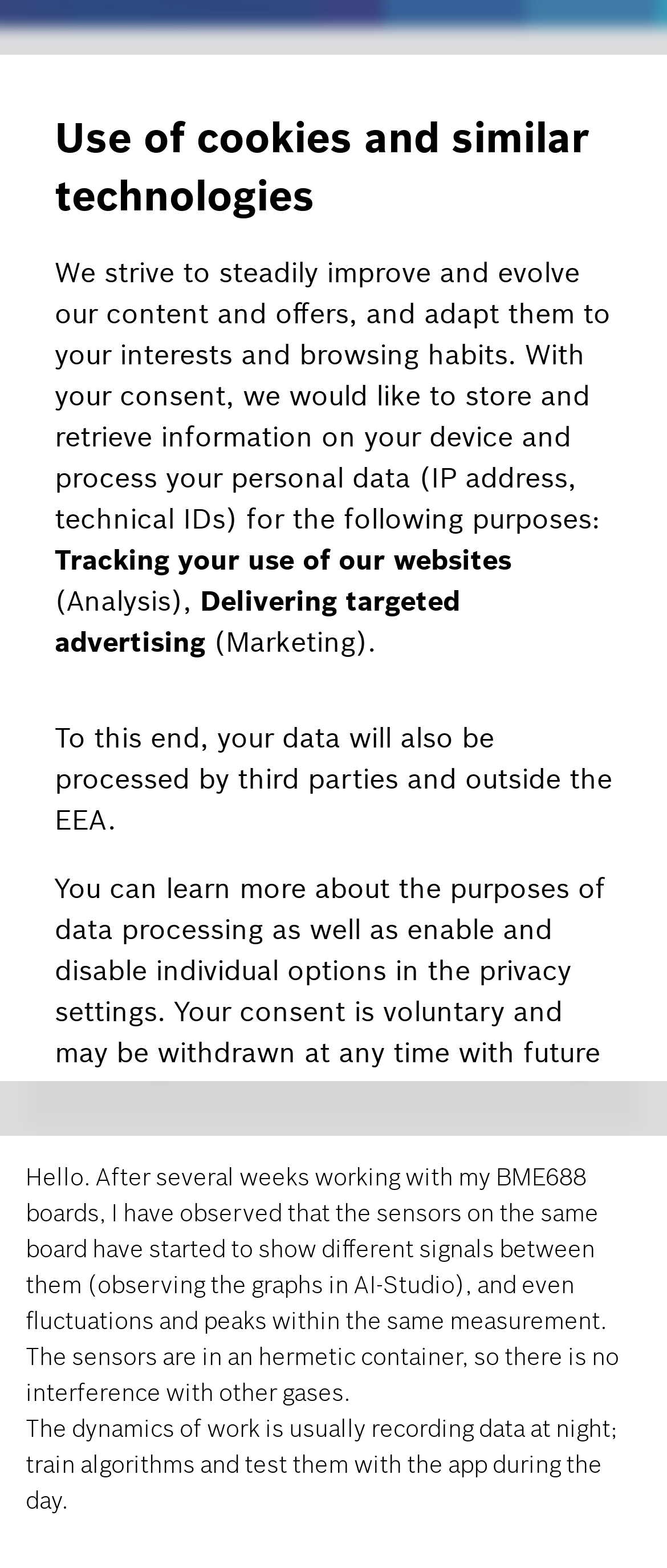Please indicate the bounding box coordinates for the clickable area to complete the following task: "Search for something". The coordinates should be specified as four float numbers between 0 and 1, i.e., [left, top, right, bottom].

[0.064, 0.28, 0.936, 0.333]